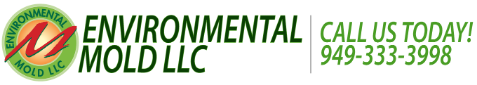What is the phone number?
Can you give a detailed and elaborate answer to the question?

The bold call to action 'CALL US TODAY! 949-333-3998' is displayed alongside the logo, encouraging potential clients to reach out directly for assistance with mold-related issues.